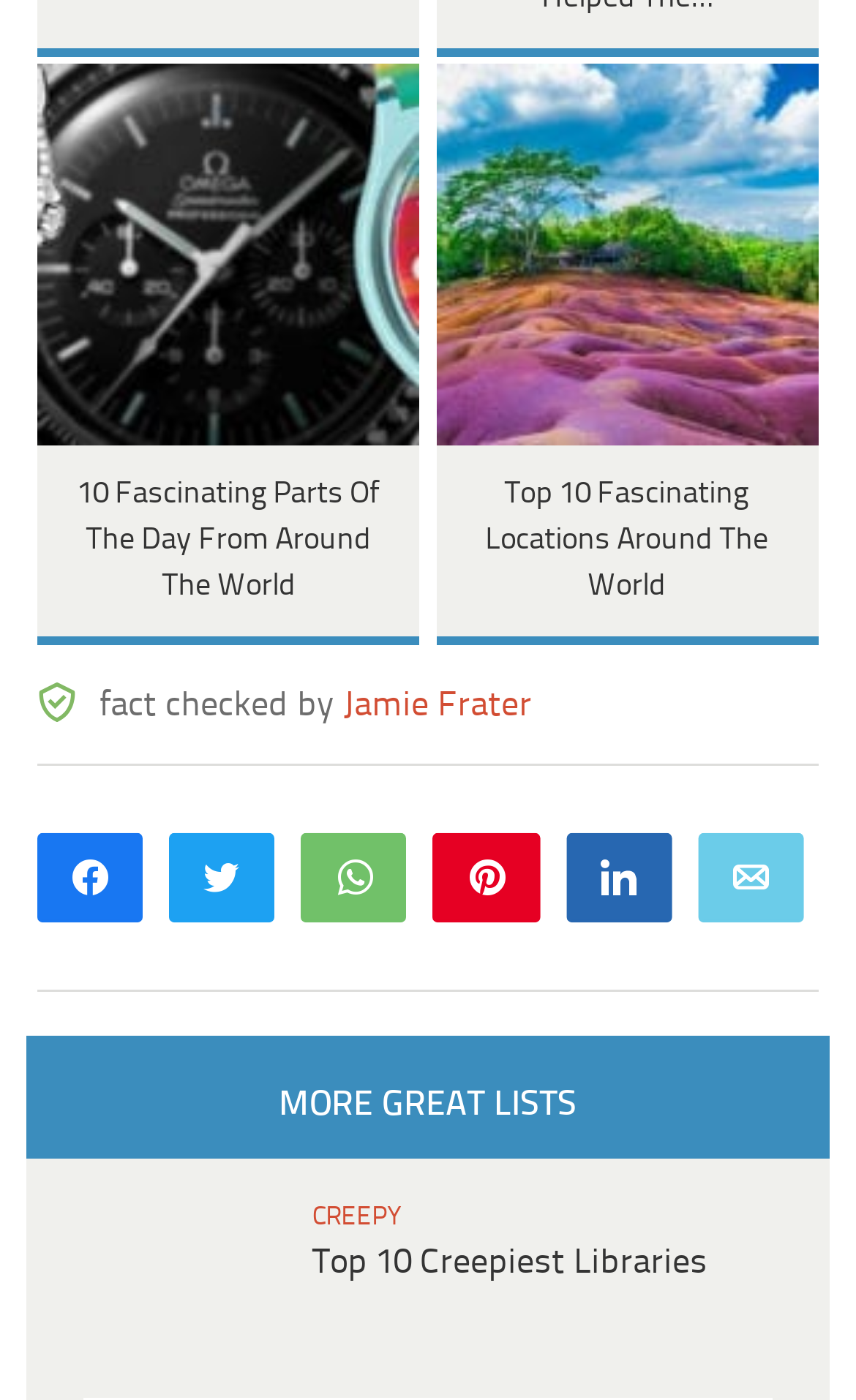Using a single word or phrase, answer the following question: 
How many shares does the article have?

742